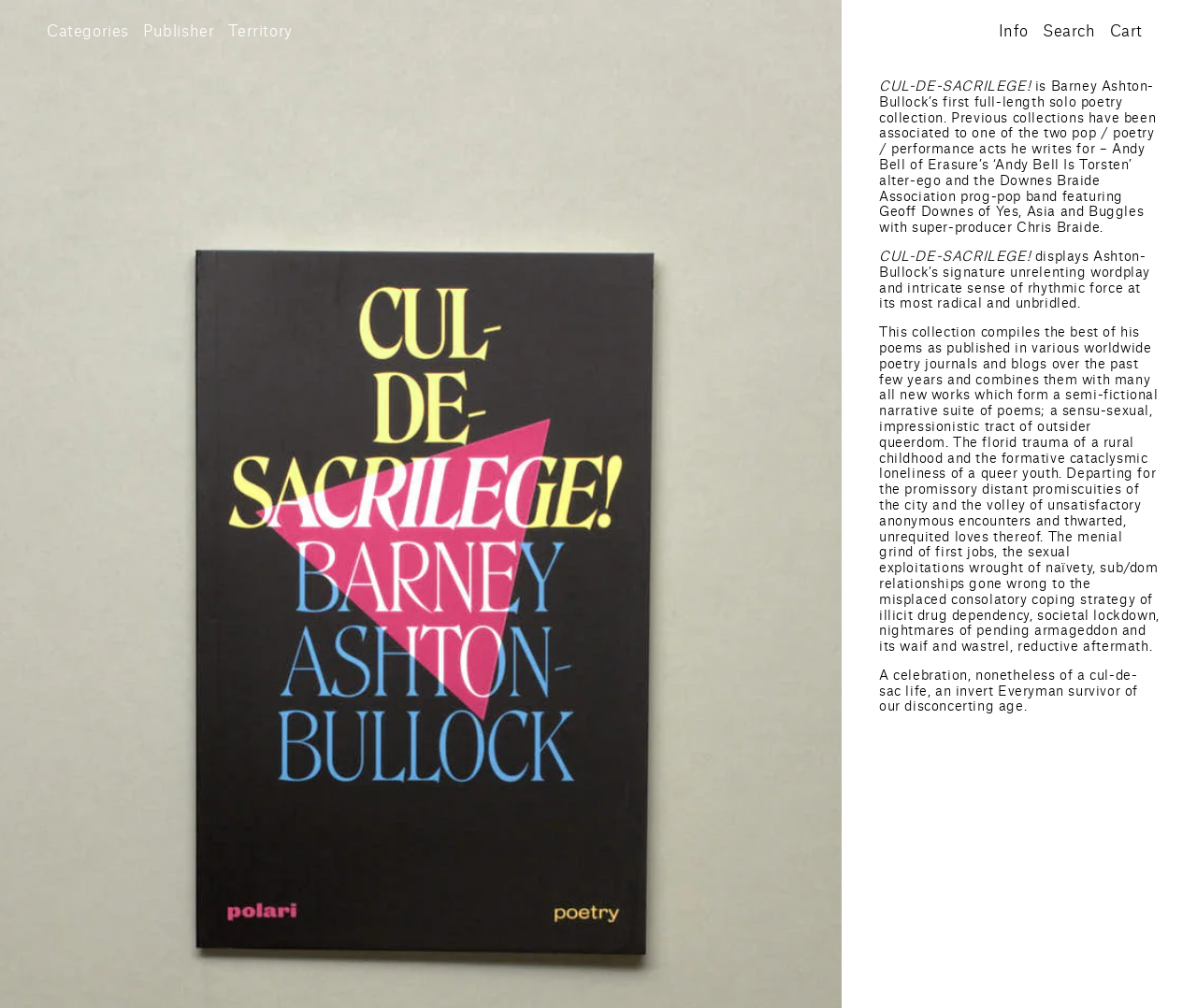Create a detailed summary of the webpage's content and design.

This webpage is about Barney Ashton-Bullock's first full-length solo poetry collection, "CUL-DE-SACRILEGE!". At the top of the page, there is a heading with the title of the collection. Below the heading, there is an image linked to the title, which is likely the cover art of the poetry collection.

On the left side of the page, there are two columns of links. The first column has categories such as "Activism", "Architecture", "Art", and so on, with 19 links in total. The second column has publishers' names, with 44 links in total. These links are arranged in a vertical list, with each link positioned below the previous one.

The categories and publishers' names are listed in a compact manner, with minimal spacing between them. The links are densely packed, with the topmost link starting from the top-left corner of the page and the bottommost link ending near the bottom-left corner.

There is no prominent text or paragraph on the page, apart from the title and the links. The overall layout is simple and functional, with a focus on providing easy access to the various categories and publishers' names.